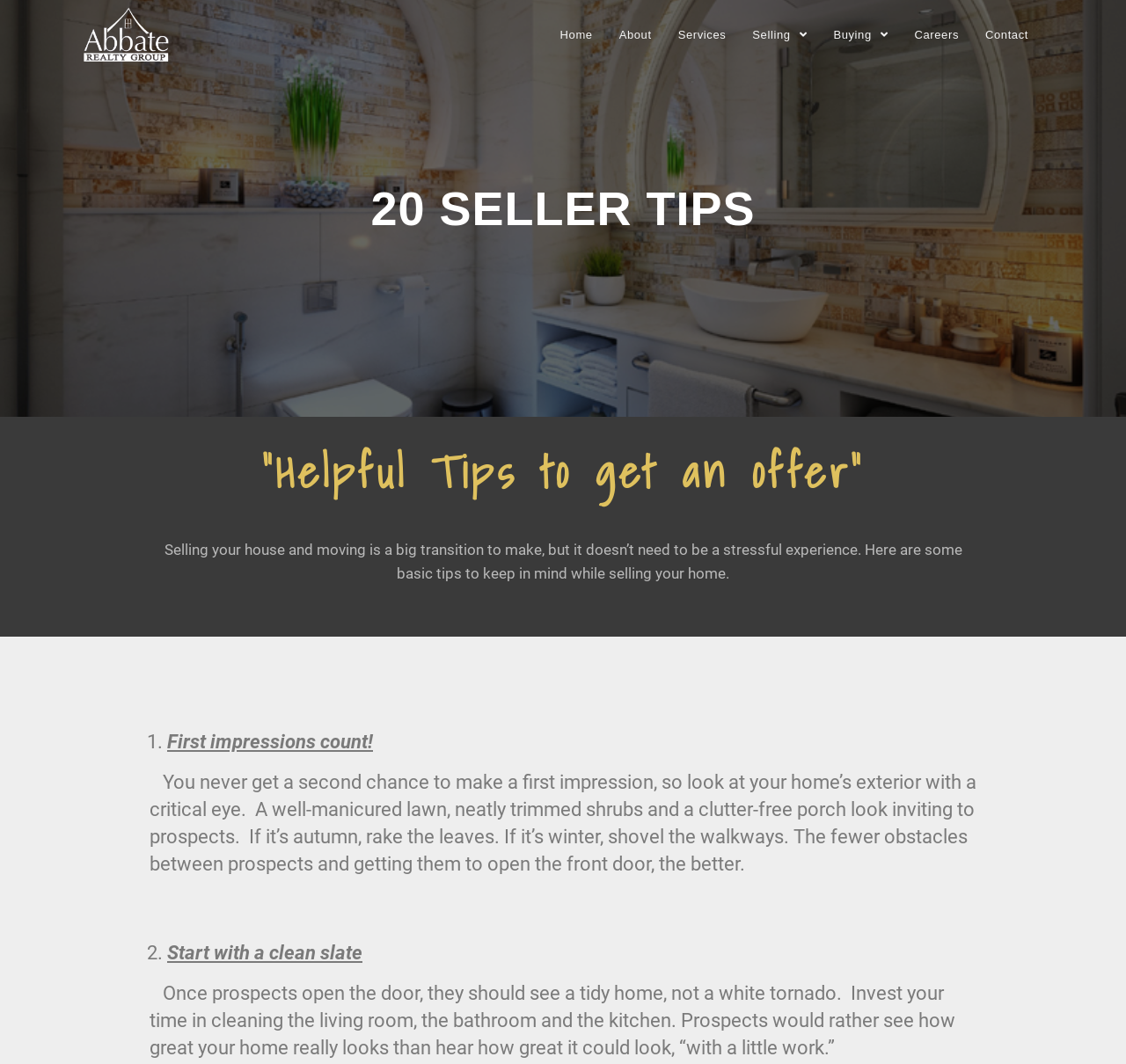What should be done to the lawn in autumn?
Answer the question with a single word or phrase derived from the image.

Rake the leaves